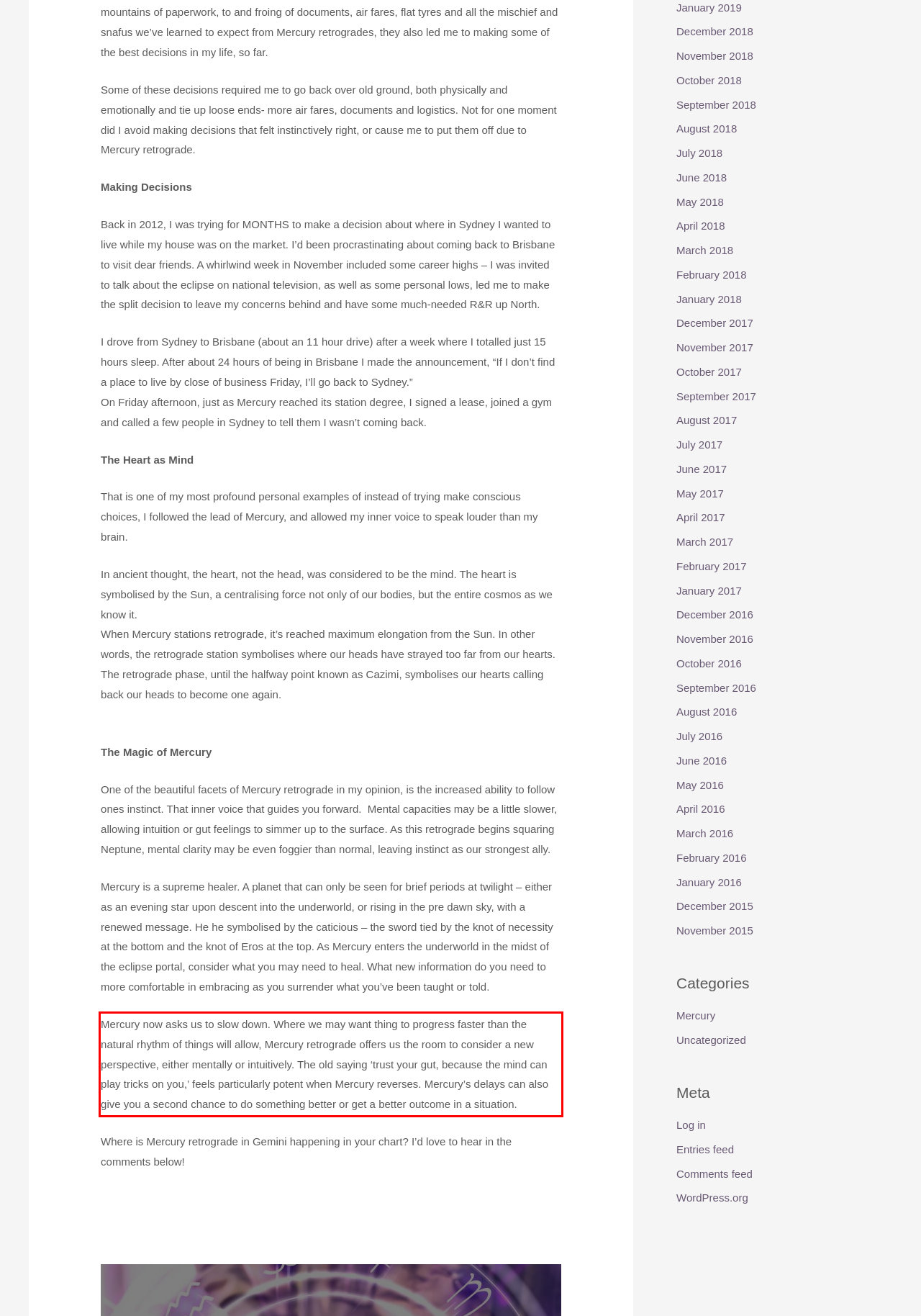You have a screenshot with a red rectangle around a UI element. Recognize and extract the text within this red bounding box using OCR.

Mercury now asks us to slow down. Where we may want thing to progress faster than the natural rhythm of things will allow, Mercury retrograde offers us the room to consider a new perspective, either mentally or intuitively. The old saying ‘trust your gut, because the mind can play tricks on you,’ feels particularly potent when Mercury reverses. Mercury’s delays can also give you a second chance to do something better or get a better outcome in a situation.